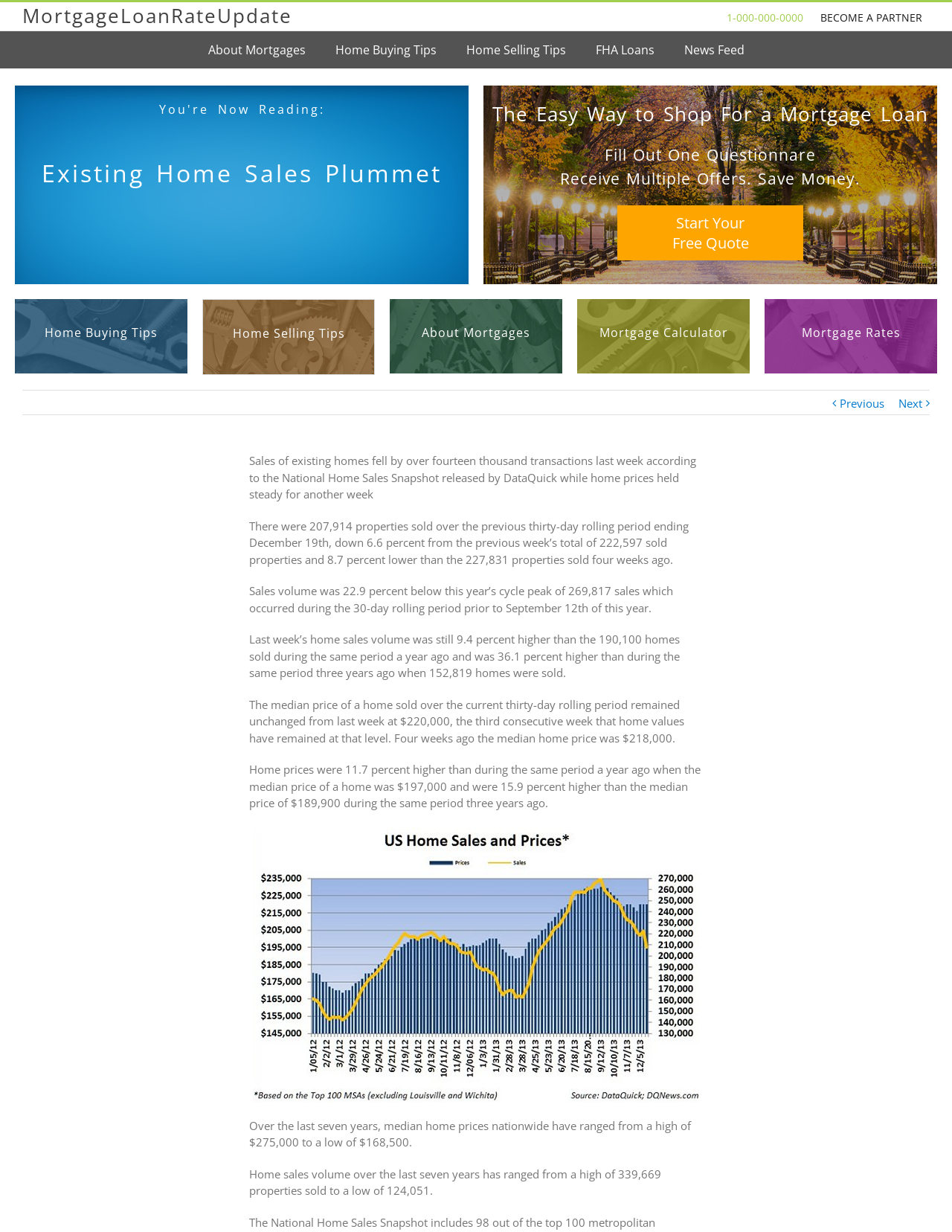Please identify the bounding box coordinates of the area I need to click to accomplish the following instruction: "Click on 'DataQuick Weekly Snapshot 12-23-13'".

[0.262, 0.671, 0.738, 0.895]